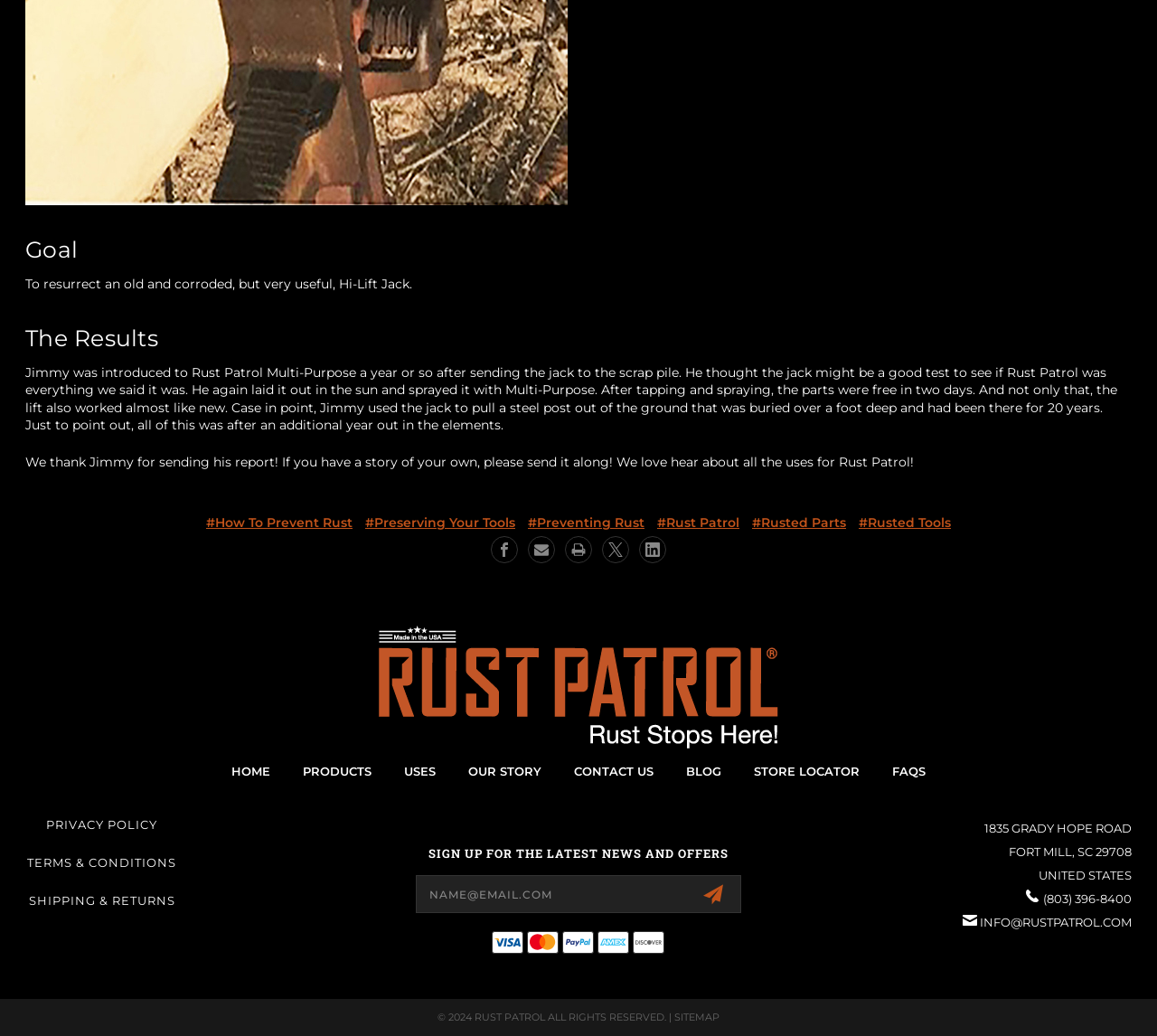Determine the bounding box coordinates of the clickable region to execute the instruction: "Click on the 'HOME' link". The coordinates should be four float numbers between 0 and 1, denoted as [left, top, right, bottom].

[0.186, 0.722, 0.248, 0.766]